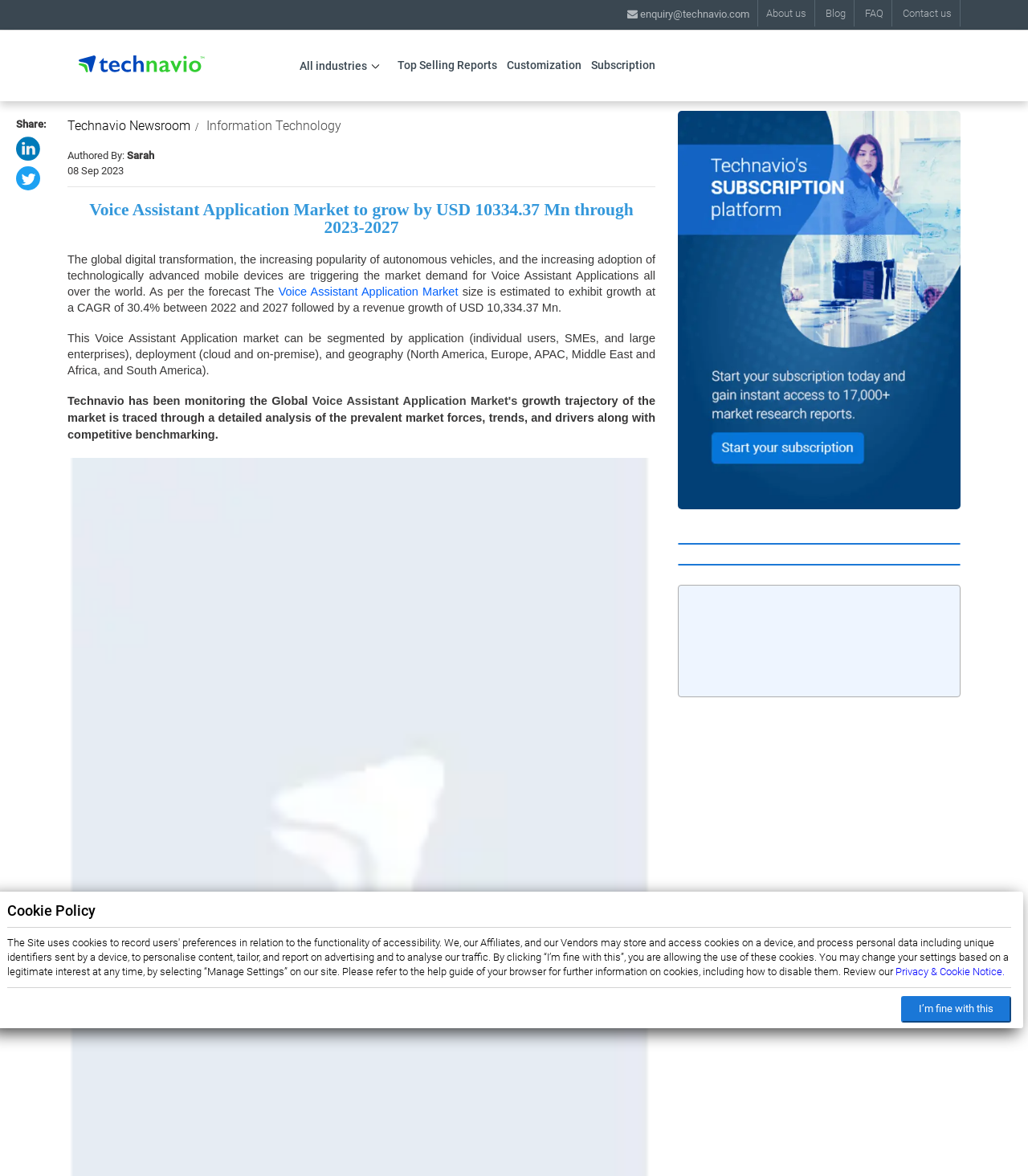Please provide the bounding box coordinates for the element that needs to be clicked to perform the instruction: "Read Technavio Newsroom". The coordinates must consist of four float numbers between 0 and 1, formatted as [left, top, right, bottom].

[0.066, 0.1, 0.185, 0.113]